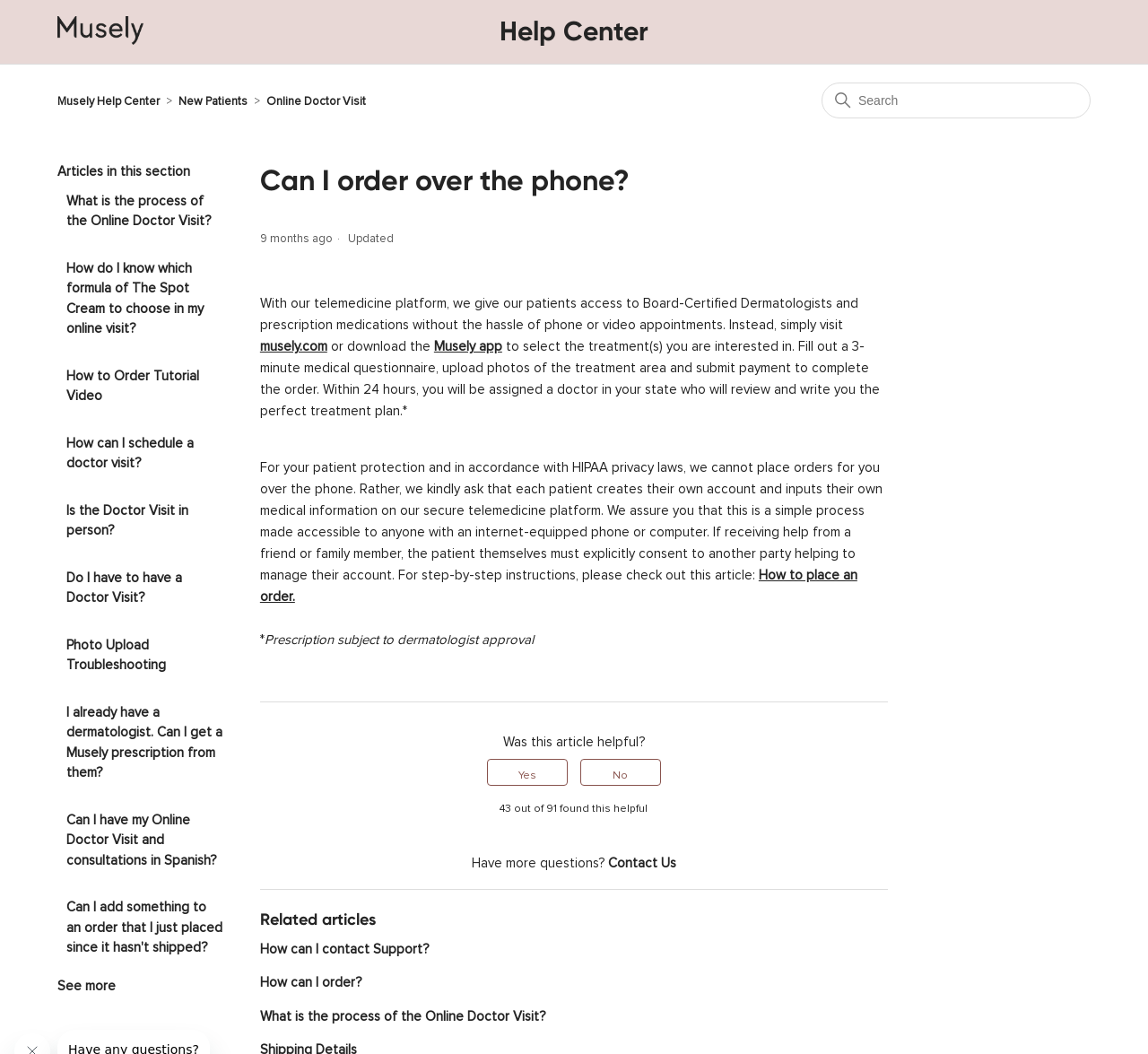How do patients select treatments on Musely?
Could you give a comprehensive explanation in response to this question?

As described on the webpage, patients select treatments by filling out a 3-minute medical questionnaire, uploading photos of the treatment area, and submitting payment to complete the order. This process is explained in the text 'to select the treatment(s) you are interested in. Fill out a 3-minute medical questionnaire, upload photos of the treatment area and submit payment to complete the order...'.